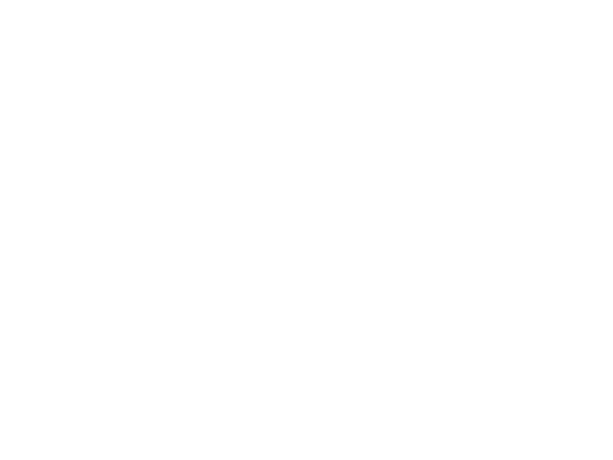Offer a detailed narrative of the scene depicted in the image.

This image features a creatively designed toilet seat by renowned designer Zandra Rhodes, produced for the WaterAid x Rankin project titled "Best Seat in the House." This initiative, launched to celebrate World Toilet Day, aims to raise awareness about global sanitation issues. The design intertwines artistic flair with a crucial message, underlining the importance of clean and accessible sanitation worldwide. The exhibition showcases such innovative designs, highlighting the intersection of art, advocacy, and social impact. The image captures the essence of this meaningful collaboration, reflecting Zandra Rhodes' distinctive style while contributing to a vital cause.